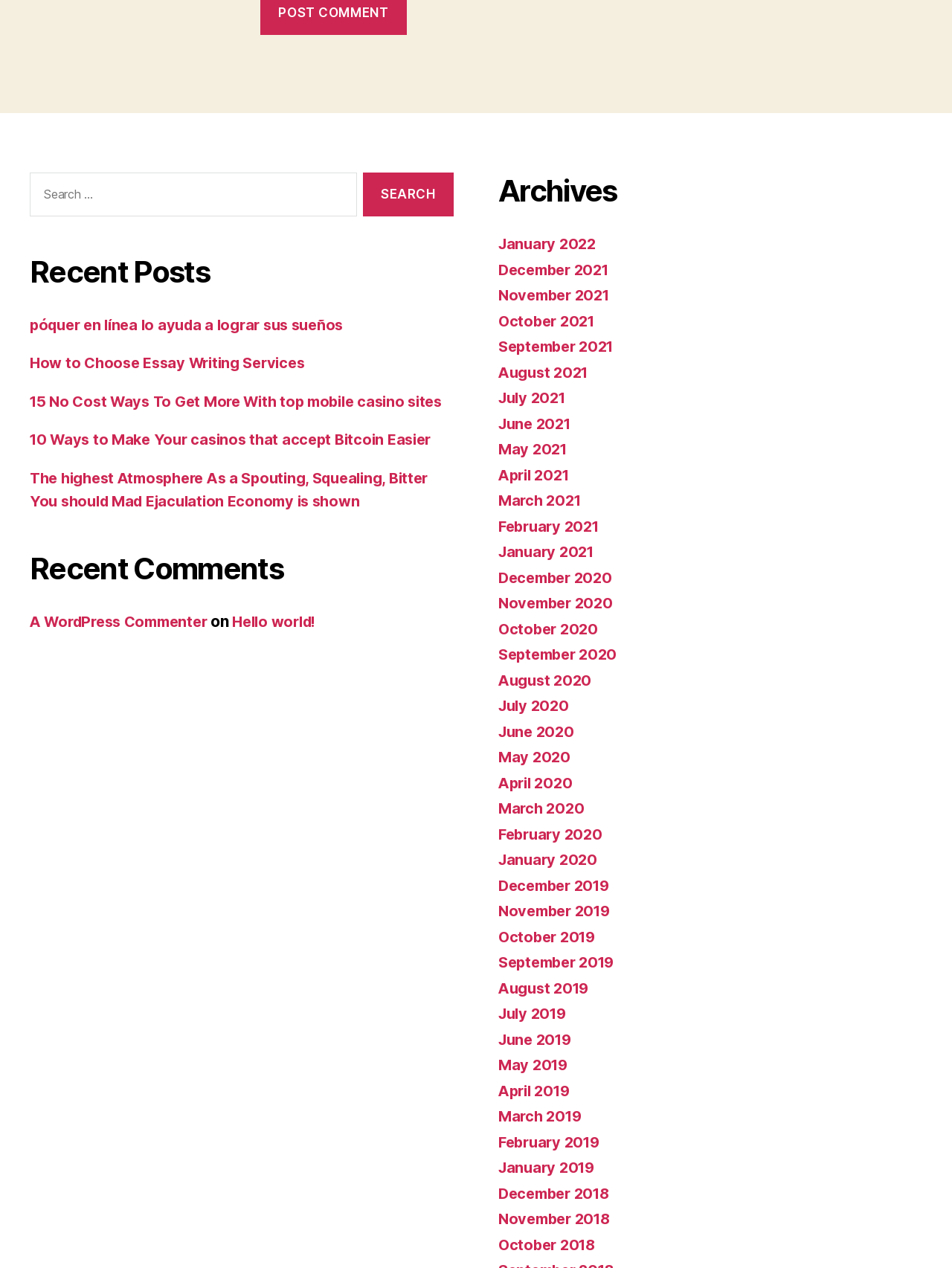Please find the bounding box coordinates of the element's region to be clicked to carry out this instruction: "Click on Macrium Reflect".

[0.312, 0.011, 0.424, 0.027]